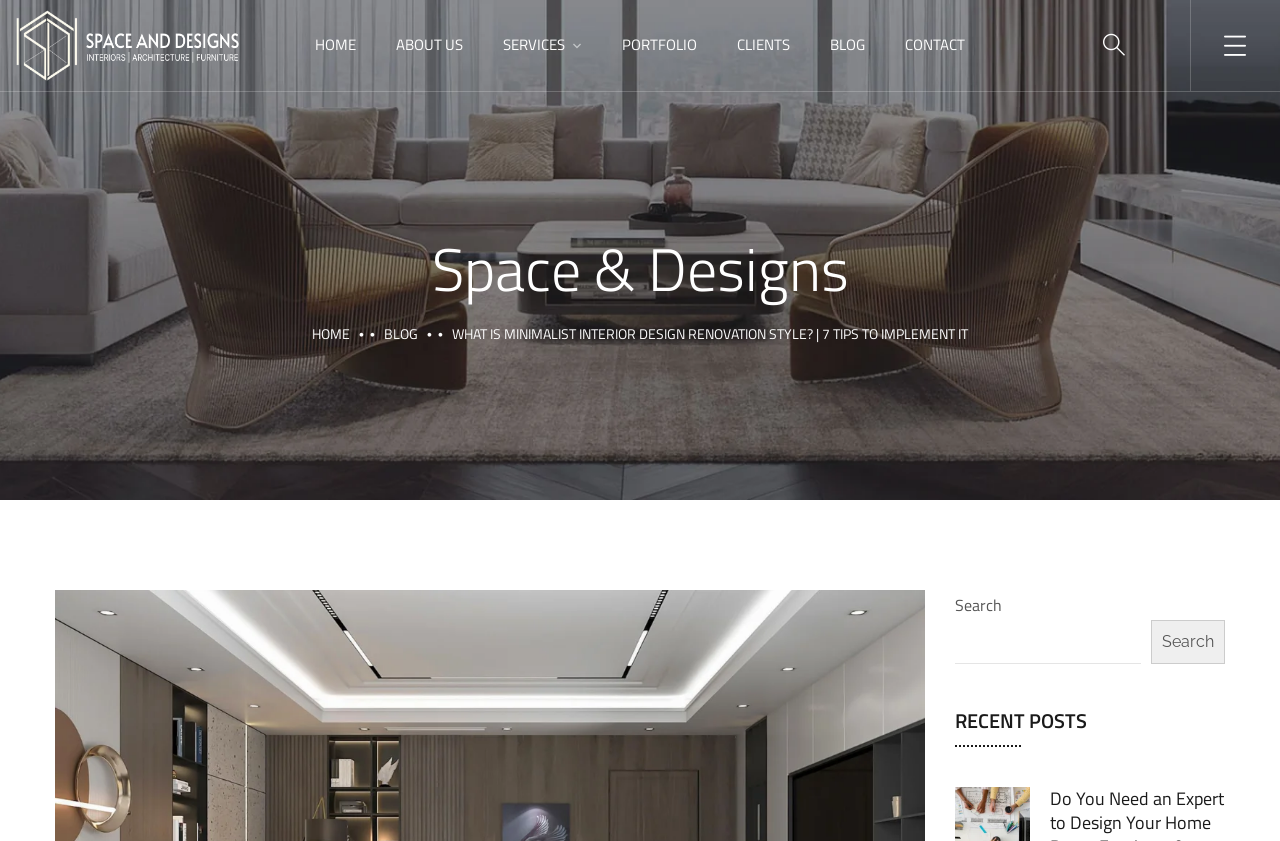Generate a thorough description of the webpage.

The webpage is about minimalist interior design renovation style, specifically providing 7 tips to implement it. At the top left corner, there is a logo of "Space and Designs" accompanied by a link to the website. Next to it, there is a navigation menu with links to "HOME", "ABOUT US", "SERVICES", "PORTFOLIO", "CLIENTS", "BLOG", and "CONTACT".

Below the navigation menu, there is a large heading that reads "Space & Designs". Underneath, there are two columns of content. The left column has a link to "HOME" and another link to "BLOG". The right column has a title that matches the webpage's title, "WHAT IS MINIMALIST INTERIOR DESIGN RENOVATION STYLE? | 7 TIPS TO IMPLEMENT IT".

Further down, there is a search bar with a label "Search" and a search button. Below the search bar, there is a heading that reads "RECENT POSTS". At the bottom right corner, there is a link to "spaceanddesigns.online".